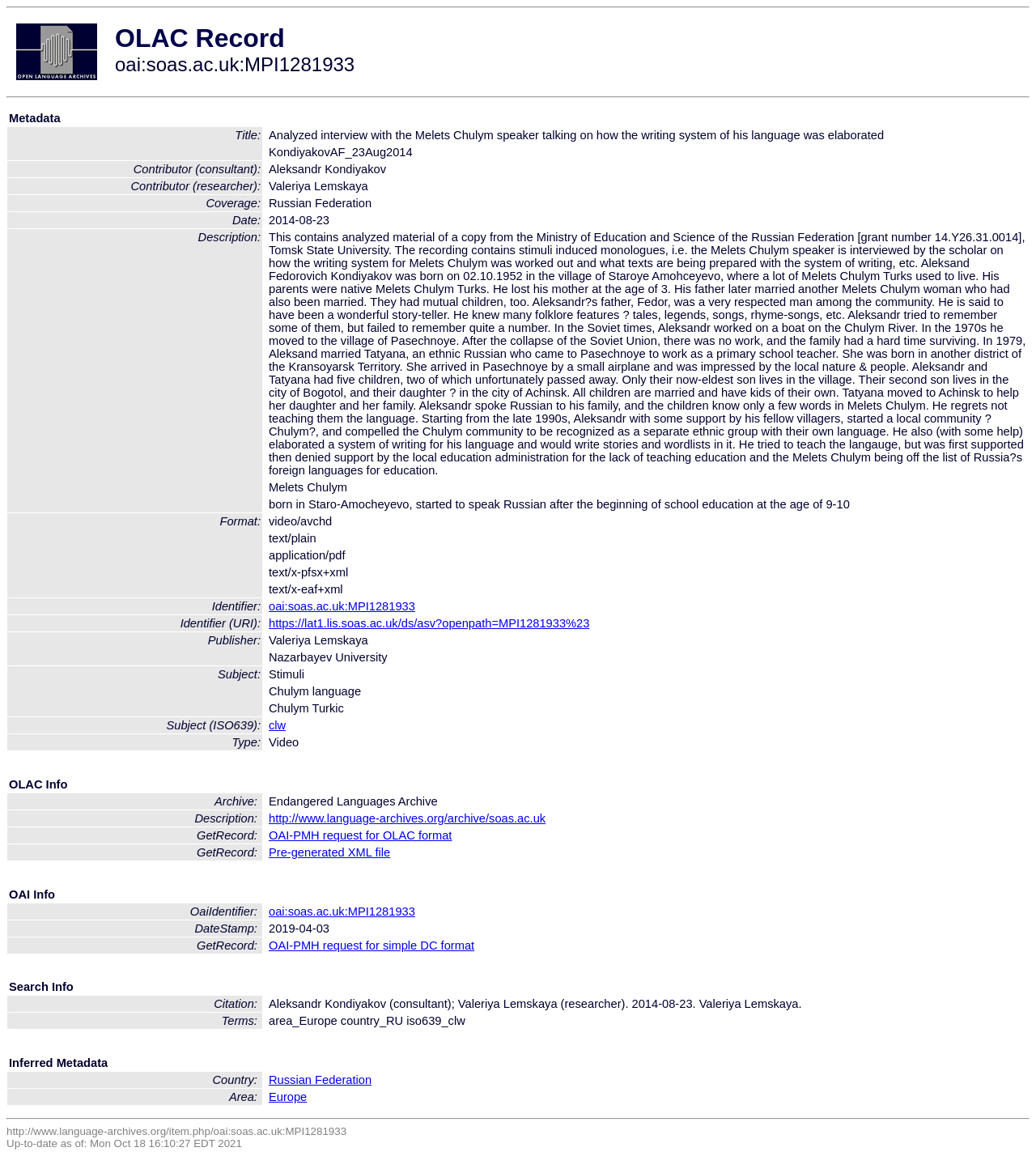What is the format of the record?
Kindly offer a comprehensive and detailed response to the question.

The format of the record can be found in the third gridcell of the thirty-second row of the table, which is 'video/avchd'.